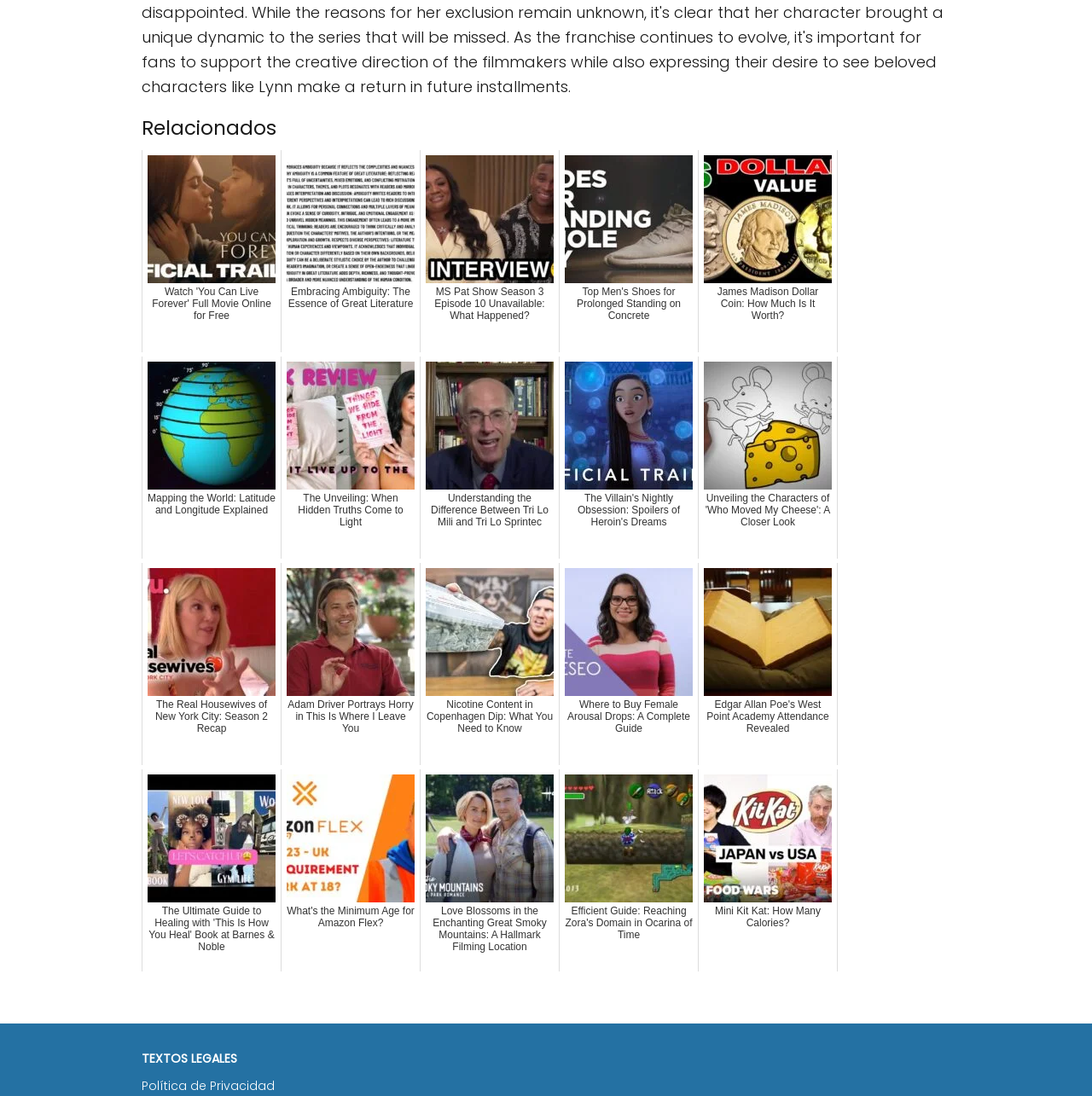Find the bounding box coordinates for the area that should be clicked to accomplish the instruction: "Click on 'Watch 'You Can Live Forever' Full Movie Online for Free'".

[0.13, 0.137, 0.258, 0.322]